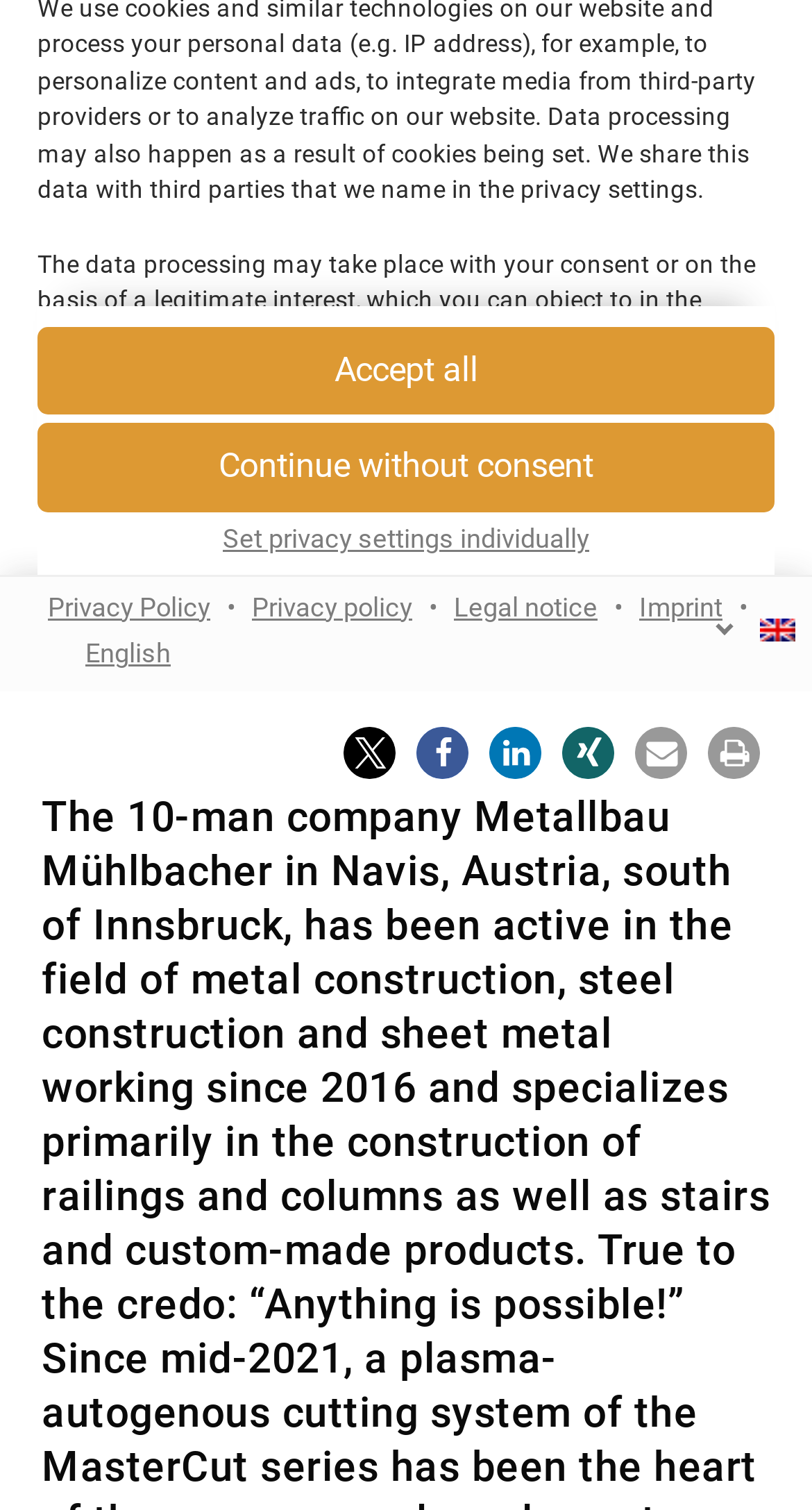Bounding box coordinates are specified in the format (top-left x, top-left y, bottom-right x, bottom-right y). All values are floating point numbers bounded between 0 and 1. Please provide the bounding box coordinate of the region this sentence describes: Privacy Policy

None